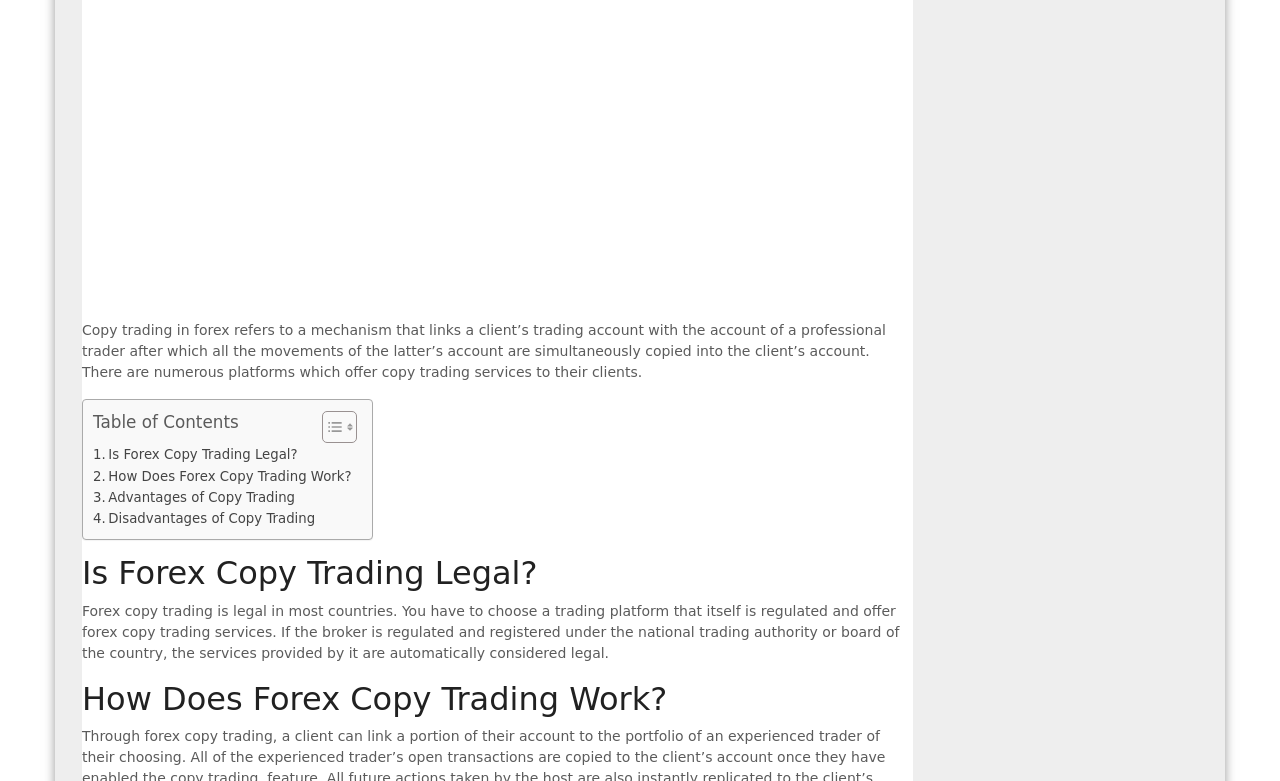Given the element description "Is Forex Copy Trading Legal?", identify the bounding box of the corresponding UI element.

[0.073, 0.569, 0.233, 0.596]